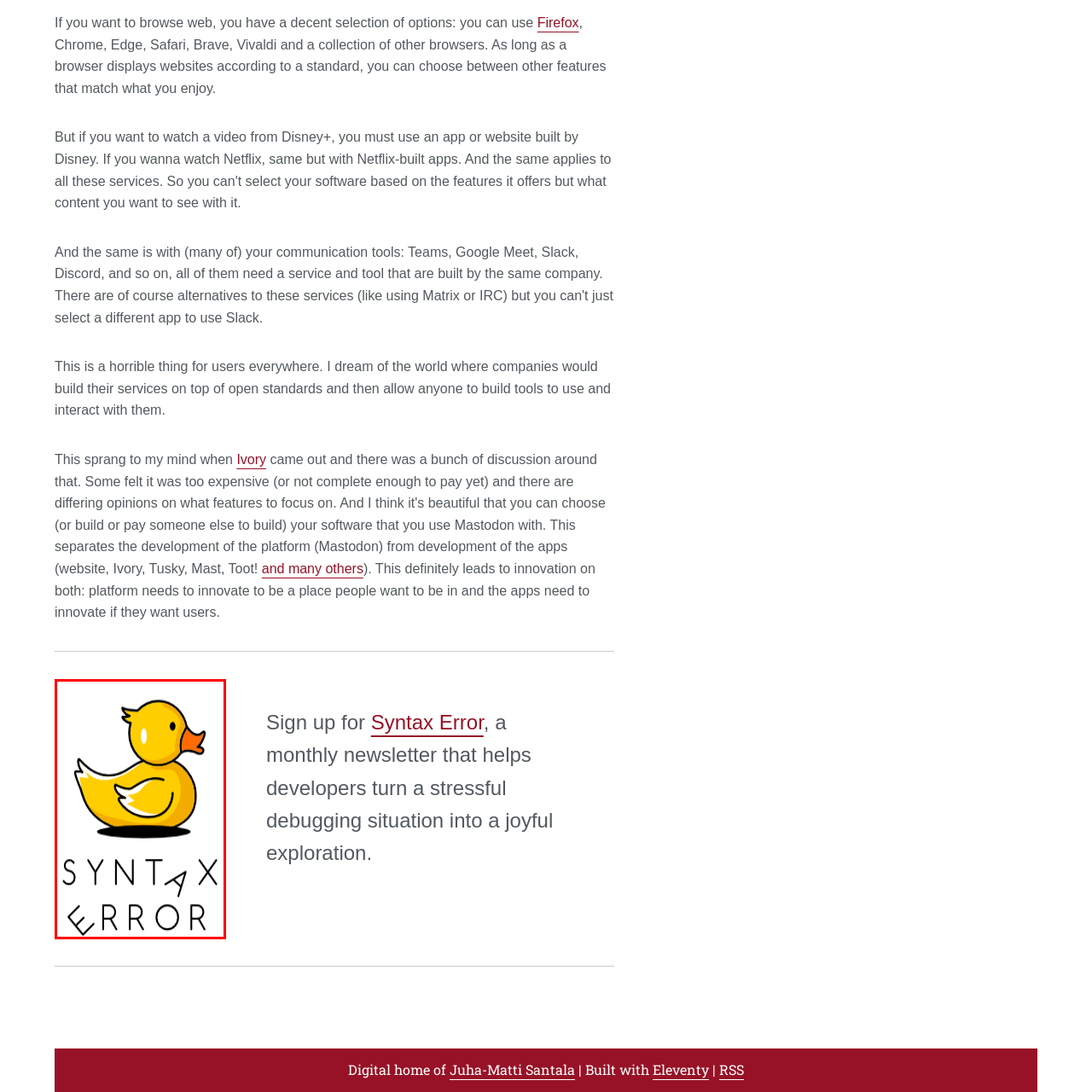Refer to the section enclosed in the red box, What is the tone of the newsletter? Please answer briefly with a single word or phrase.

Friendly